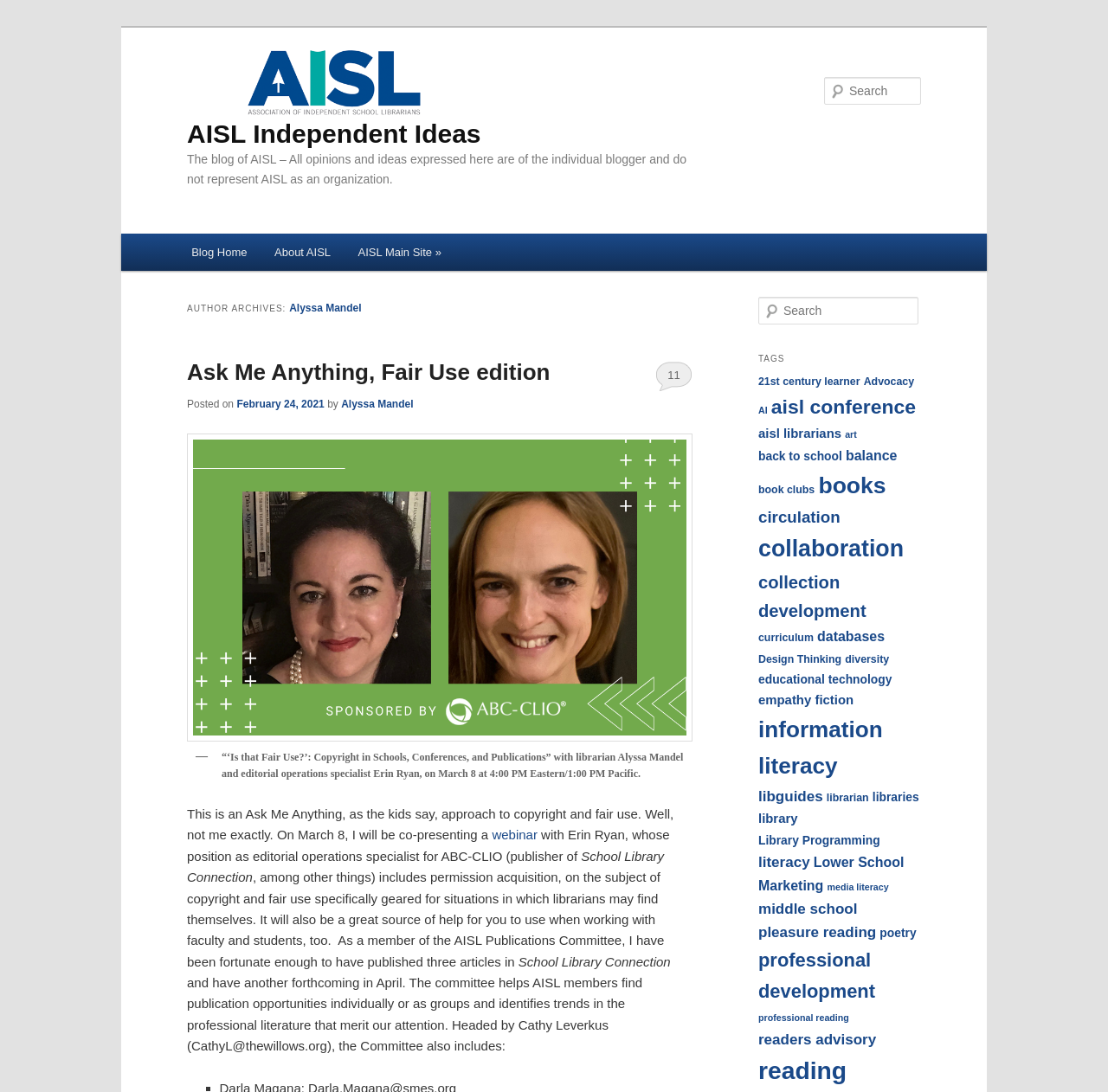Identify the bounding box coordinates of the section that should be clicked to achieve the task described: "Go to blog home".

[0.16, 0.214, 0.235, 0.248]